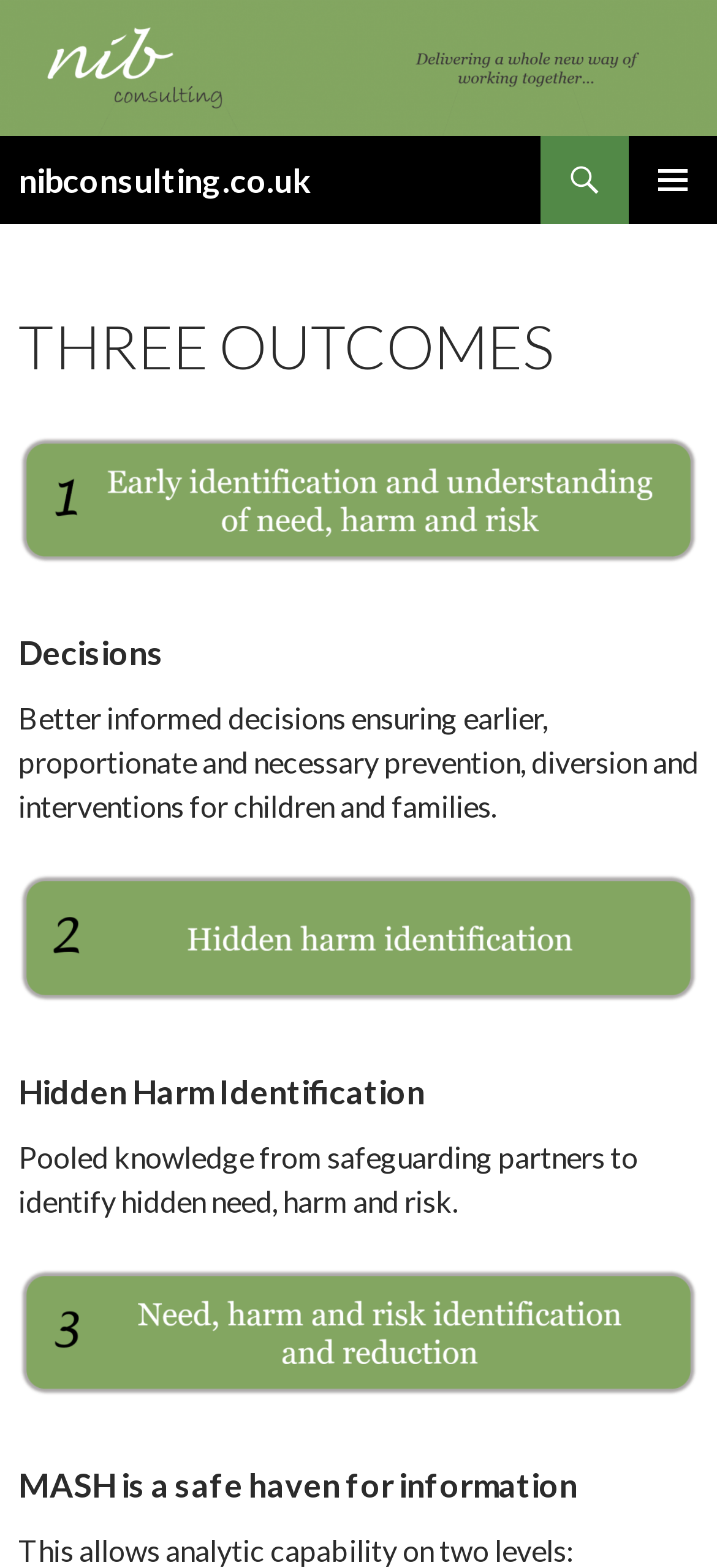Bounding box coordinates should be in the format (top-left x, top-left y, bottom-right x, bottom-right y) and all values should be floating point numbers between 0 and 1. Determine the bounding box coordinate for the UI element described as: Primary Menu

[0.877, 0.087, 1.0, 0.143]